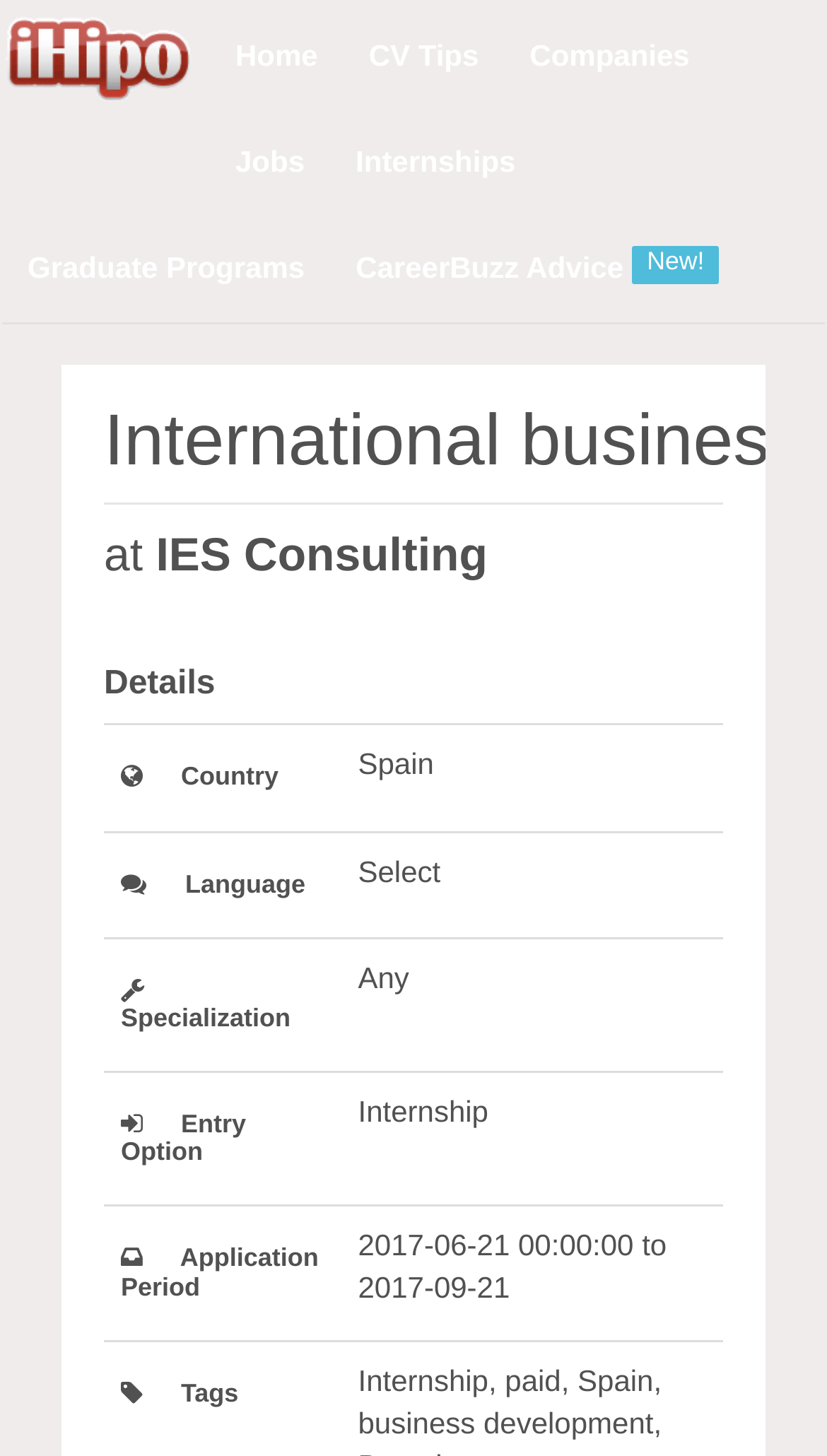Generate the text content of the main headline of the webpage.

International business developer and sales in start-up, Barcelona - COME1247